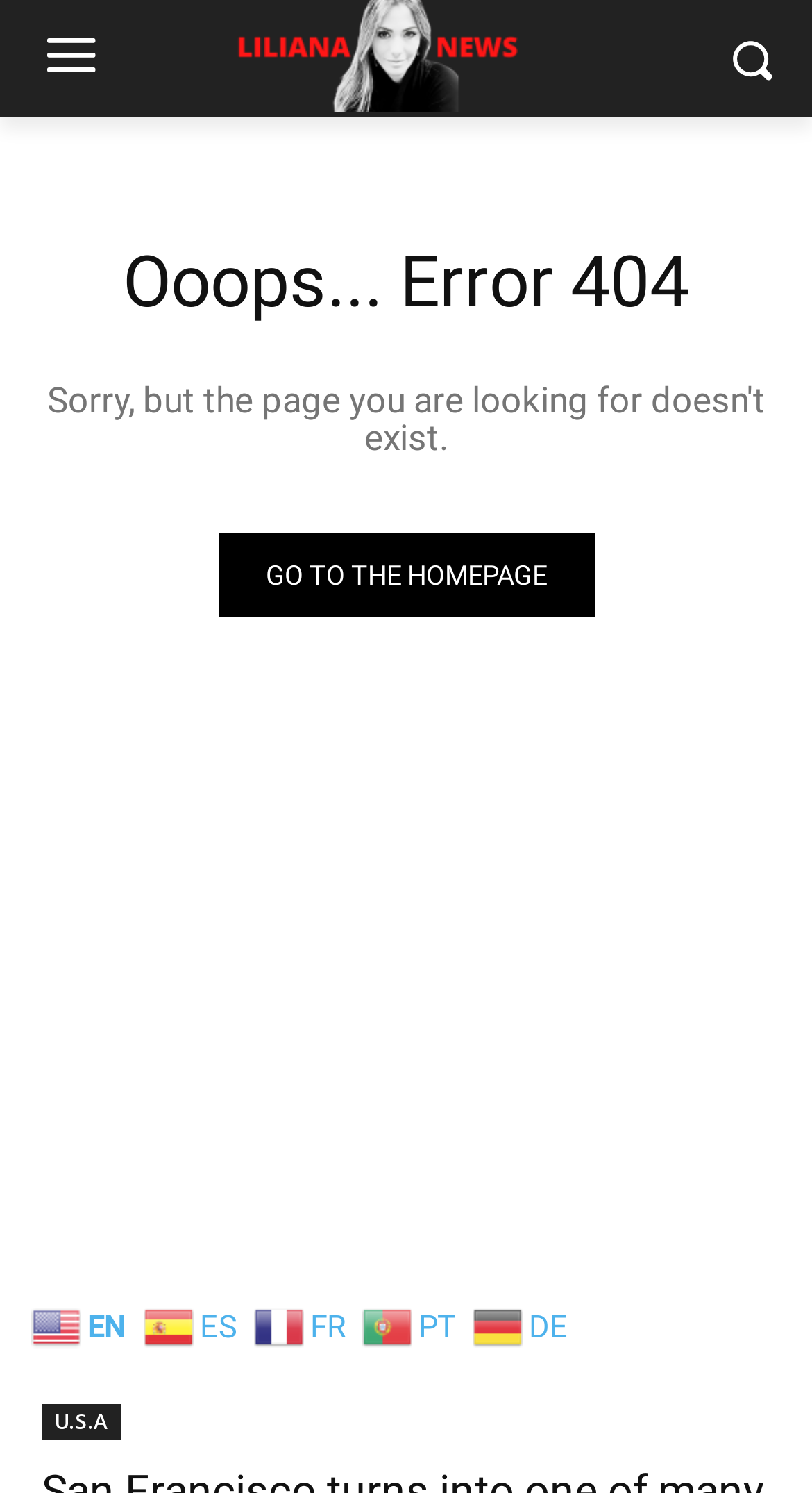Answer this question in one word or a short phrase: What is the error code displayed on the page?

404